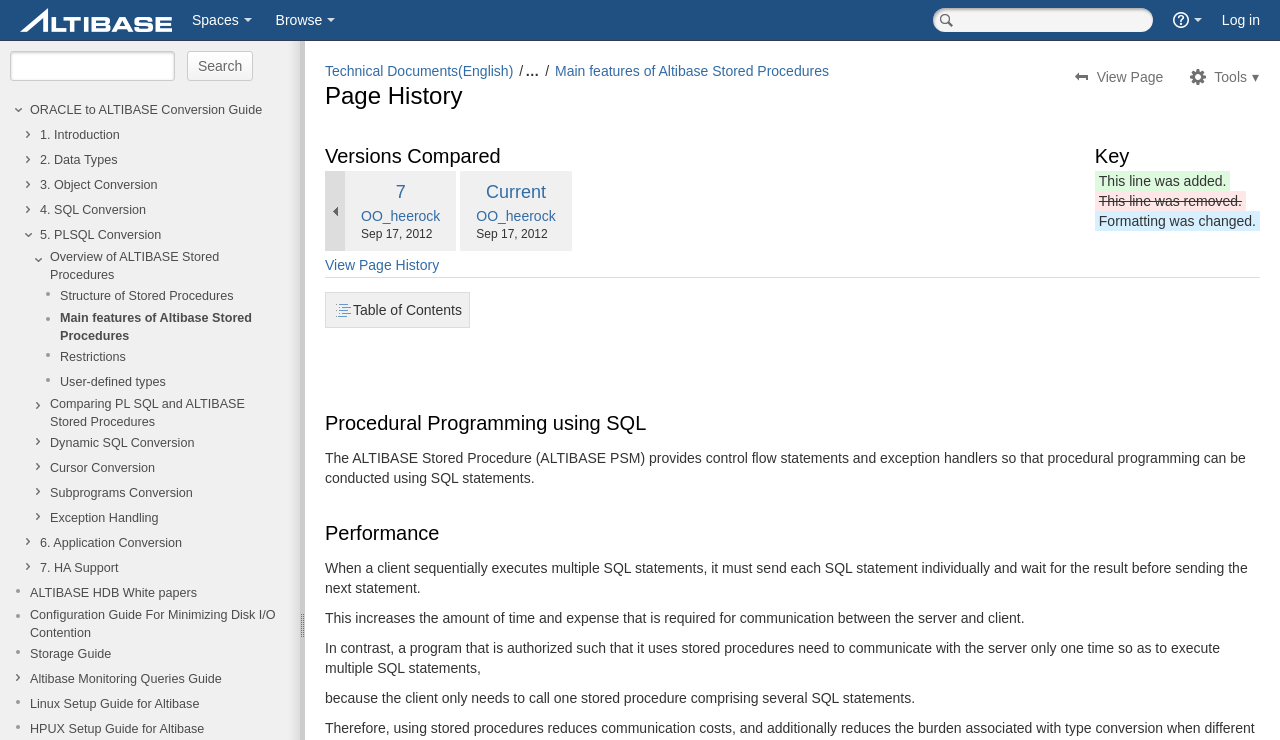Highlight the bounding box coordinates of the element that should be clicked to carry out the following instruction: "Log in". The coordinates must be given as four float numbers ranging from 0 to 1, i.e., [left, top, right, bottom].

[0.947, 0.0, 0.992, 0.054]